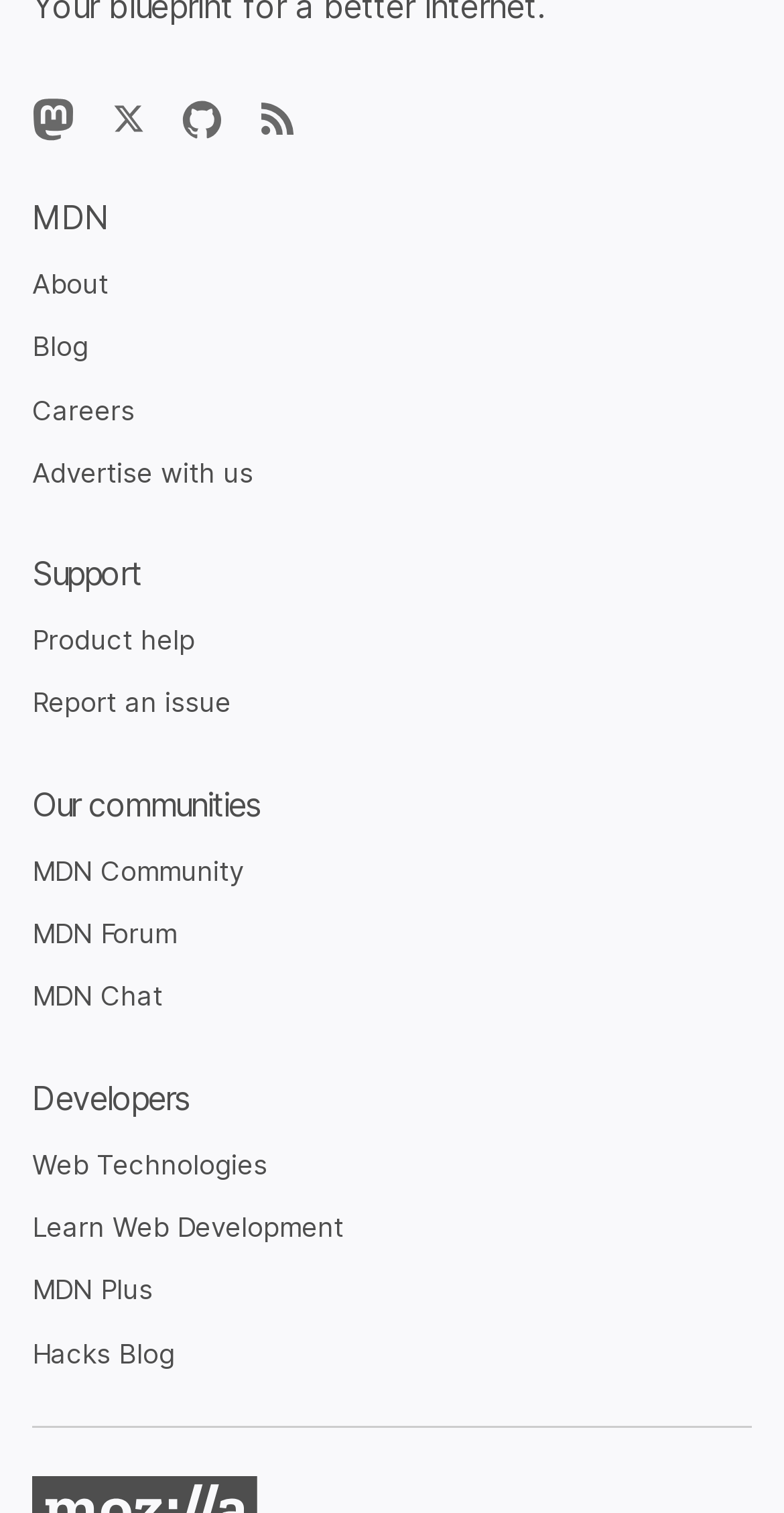Determine the bounding box for the HTML element described here: "Careers". The coordinates should be given as [left, top, right, bottom] with each number being a float between 0 and 1.

[0.041, 0.26, 0.172, 0.281]